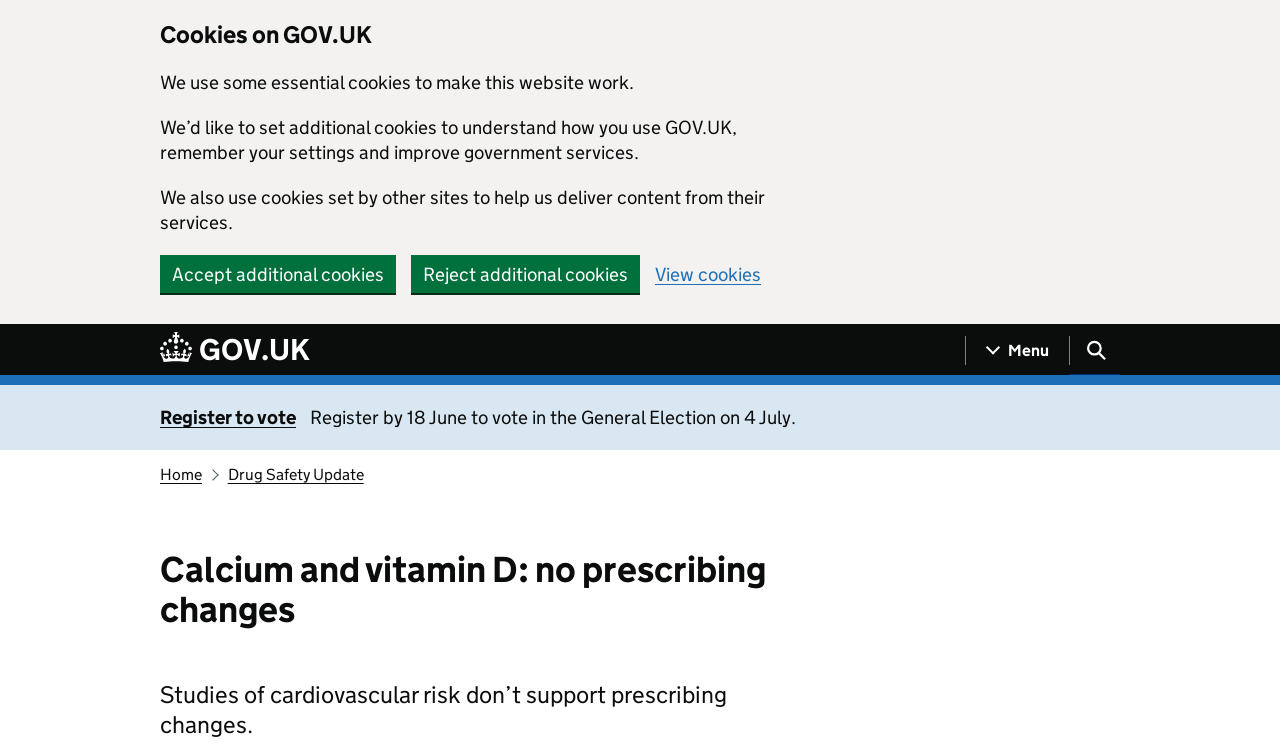Identify the coordinates of the bounding box for the element that must be clicked to accomplish the instruction: "Click on the 'GET IN TOUCH' link".

None